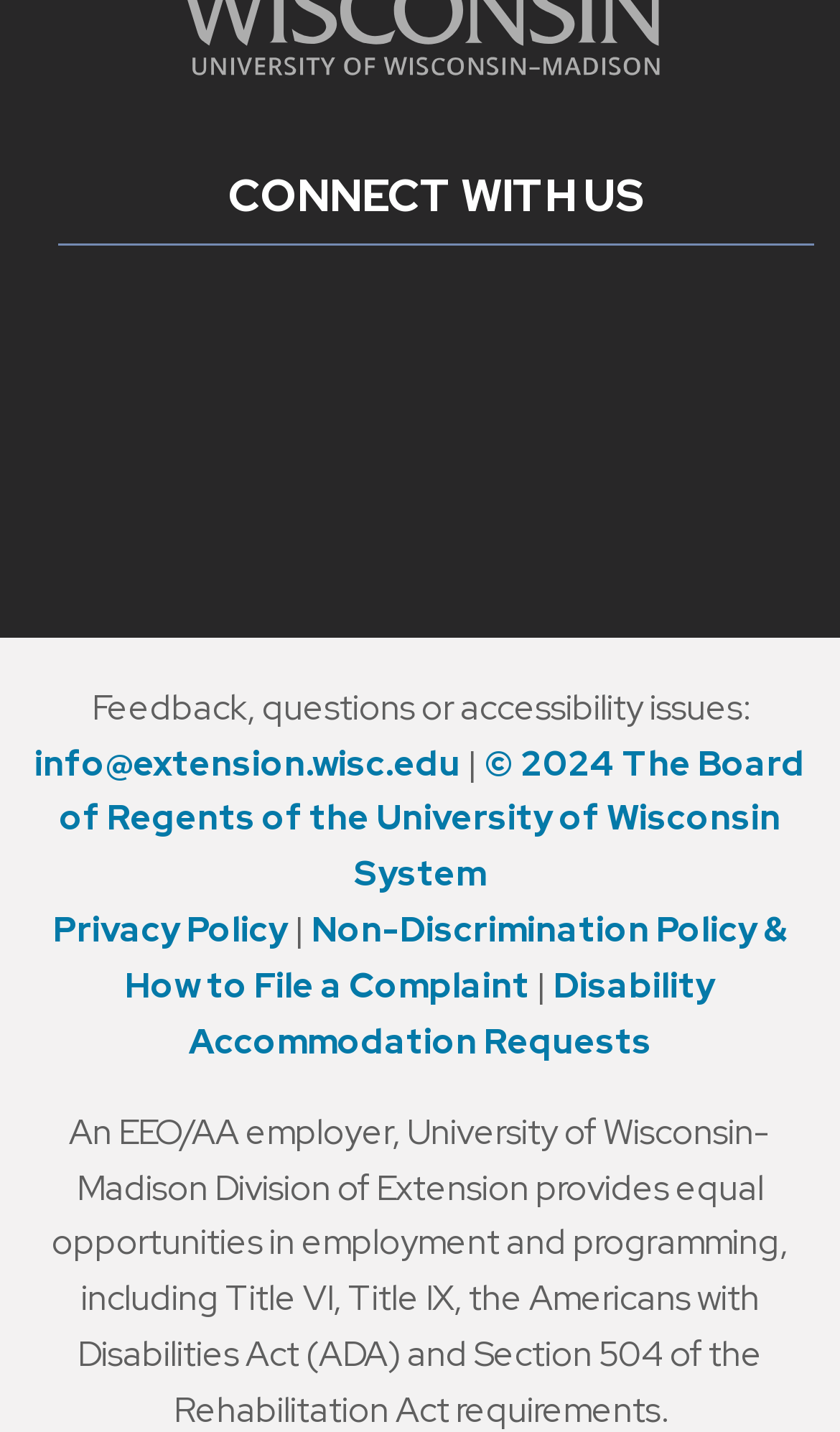What is the last link at the bottom of the webpage?
Using the information presented in the image, please offer a detailed response to the question.

I found the link 'Disability Accommodation Requests' at the bottom of the webpage, which is the last link in the list of links.